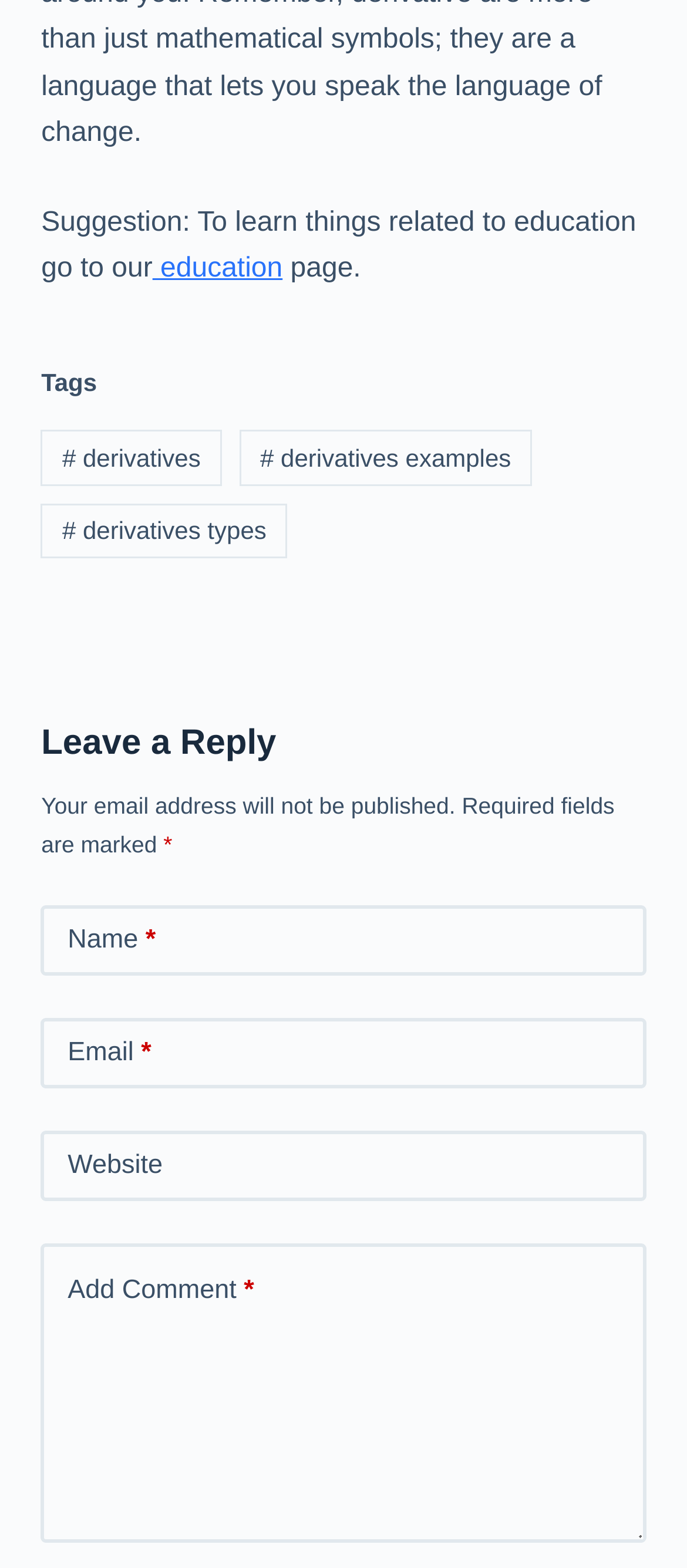What is the suggested page for education?
Examine the image and provide an in-depth answer to the question.

The webpage suggests going to the 'education' page for learning things related to education, as indicated by the text 'To learn things related to education go to our education page.'